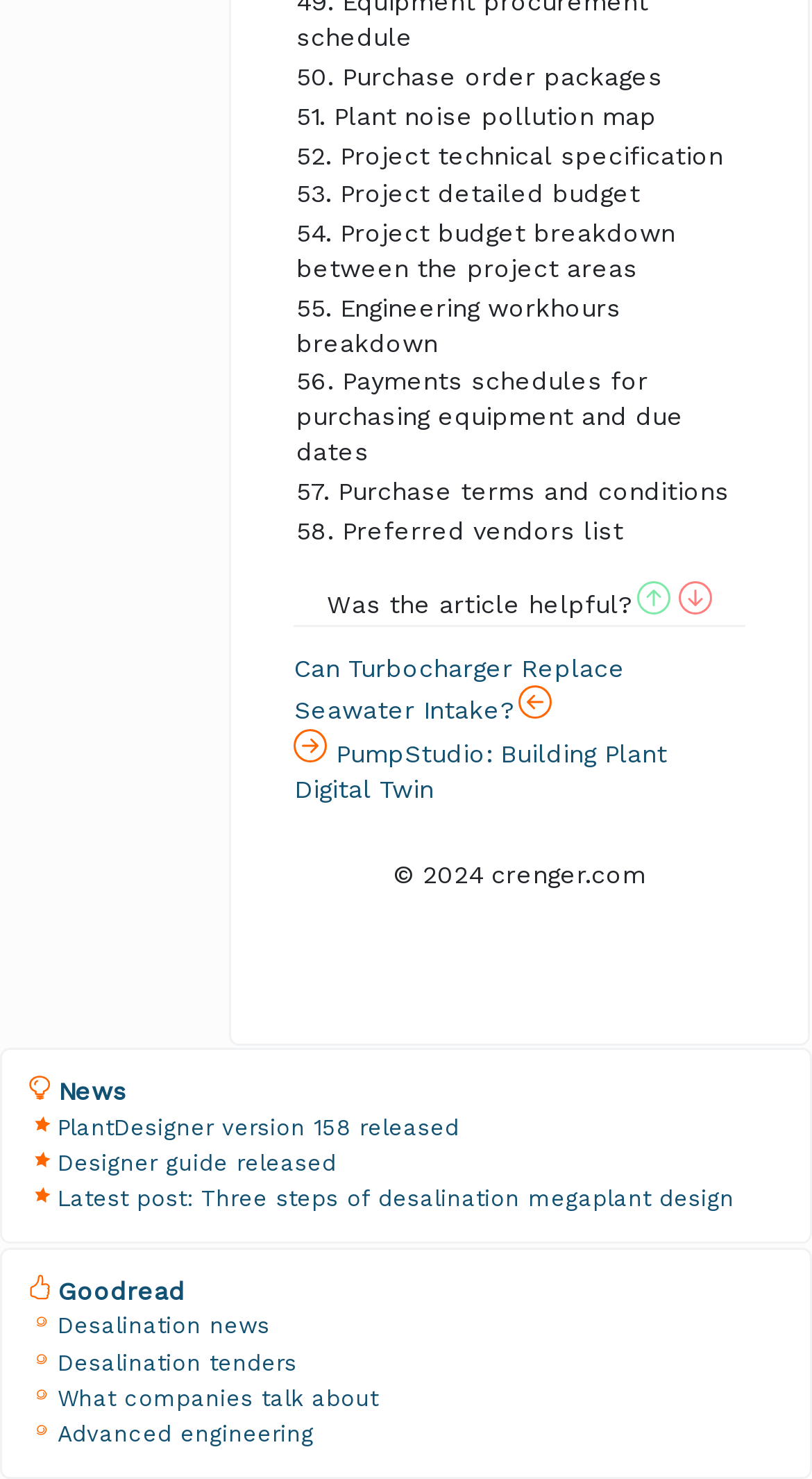Using the description "What companies talk about", predict the bounding box of the relevant HTML element.

[0.033, 0.933, 0.967, 0.957]